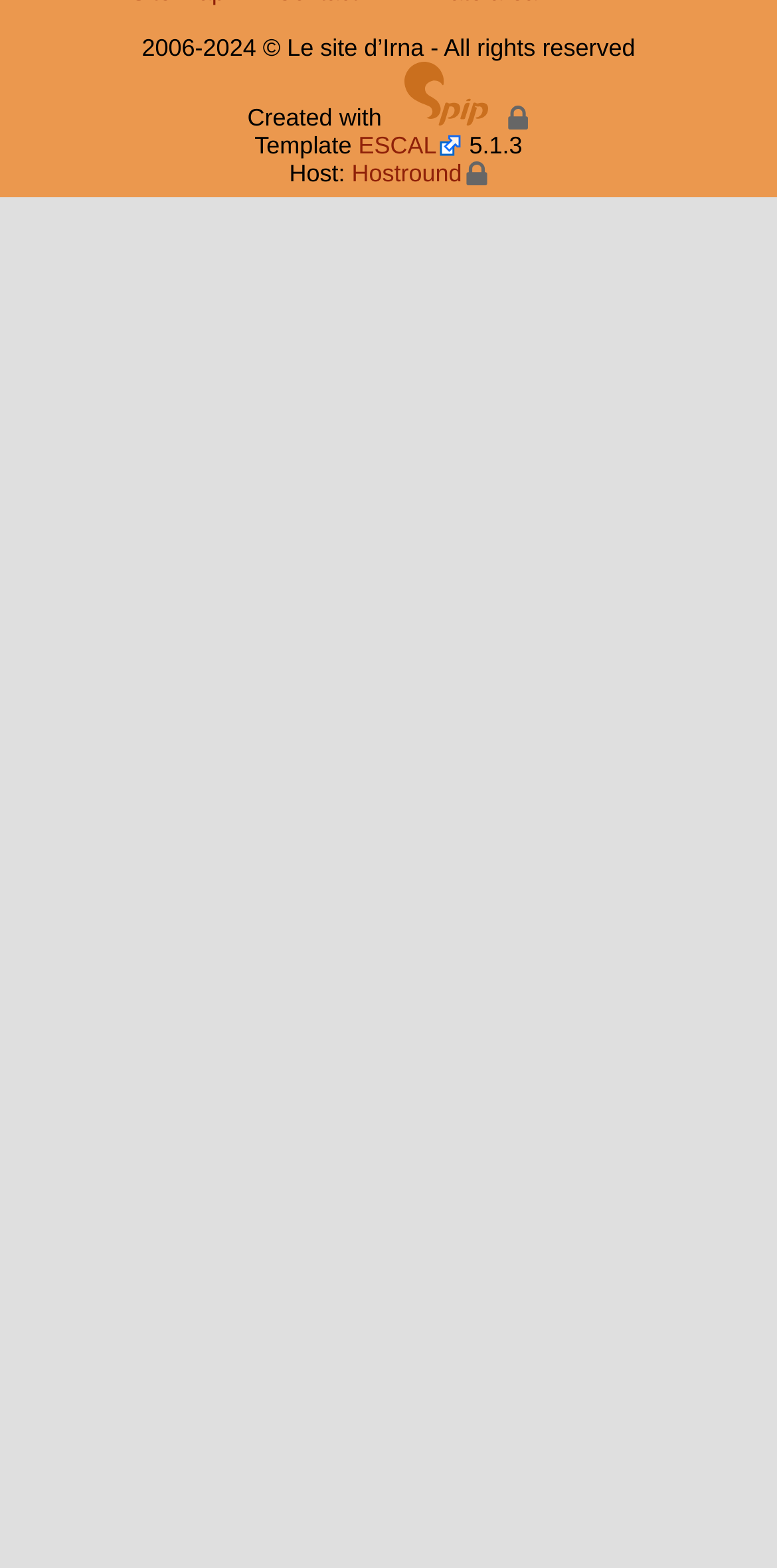What is the name of the hosting provider?
Please provide a full and detailed response to the question.

The hosting provider name can be found in the footer section of the webpage, where it says 'Host:' followed by a link to 'Hostround'.